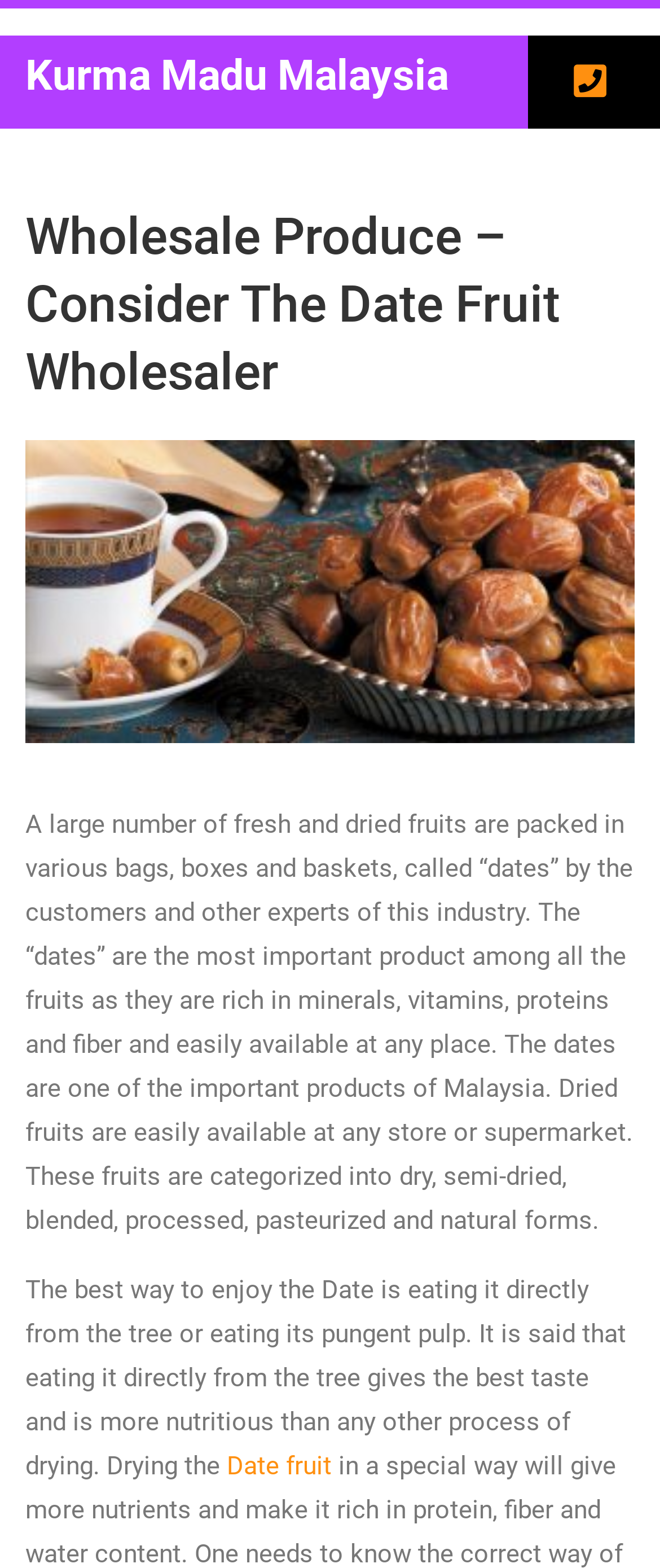Determine the main text heading of the webpage and provide its content.

Wholesale Produce – Consider The Date Fruit Wholesaler